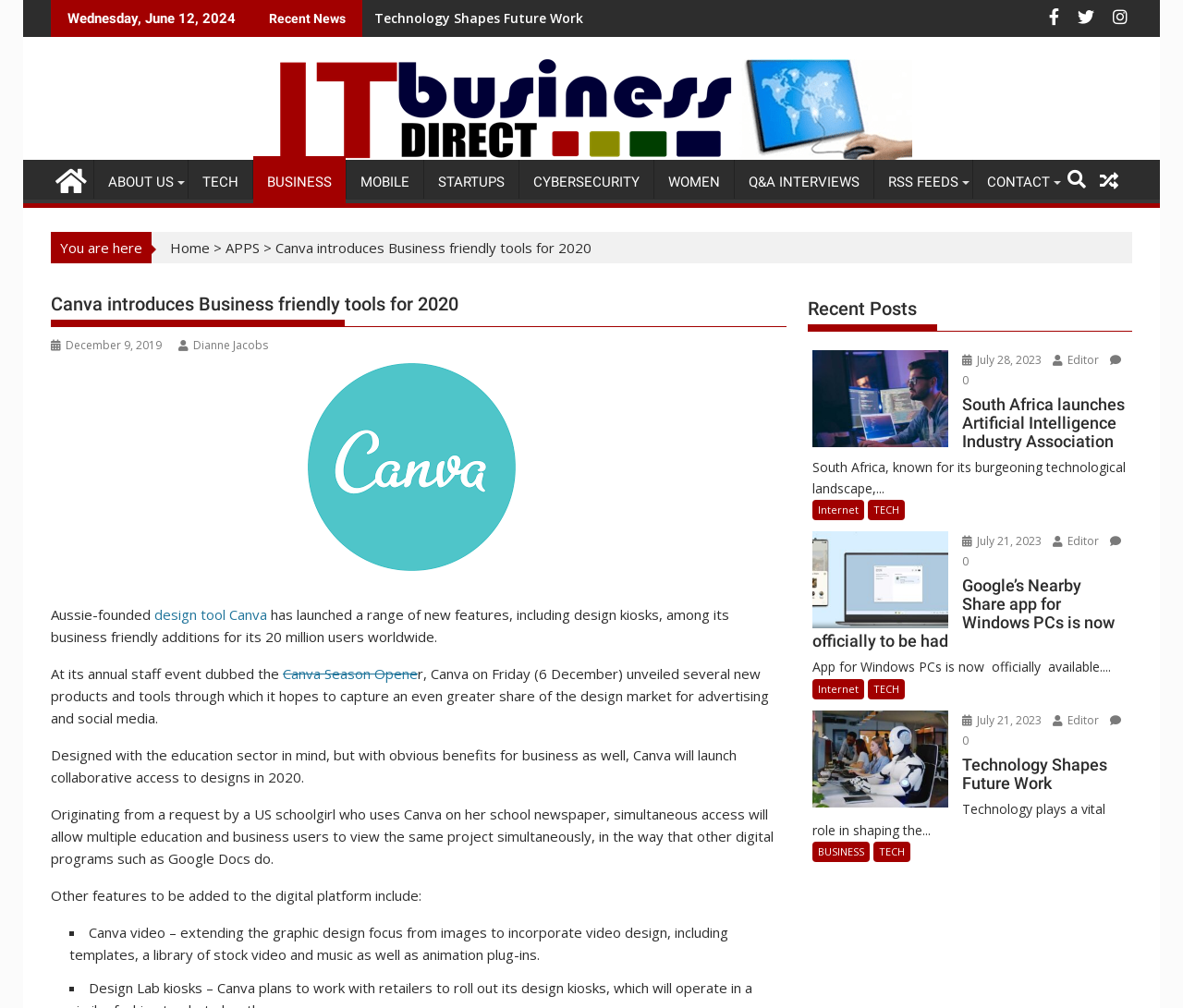Please determine the bounding box of the UI element that matches this description: December 9, 2019. The coordinates should be given as (top-left x, top-left y, bottom-right x, bottom-right y), with all values between 0 and 1.

[0.043, 0.335, 0.137, 0.35]